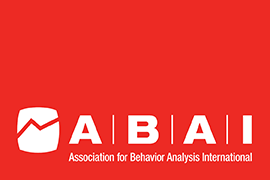Provide a one-word or short-phrase response to the question:
What is the full name of the organization?

Association for Behavior Analysis International